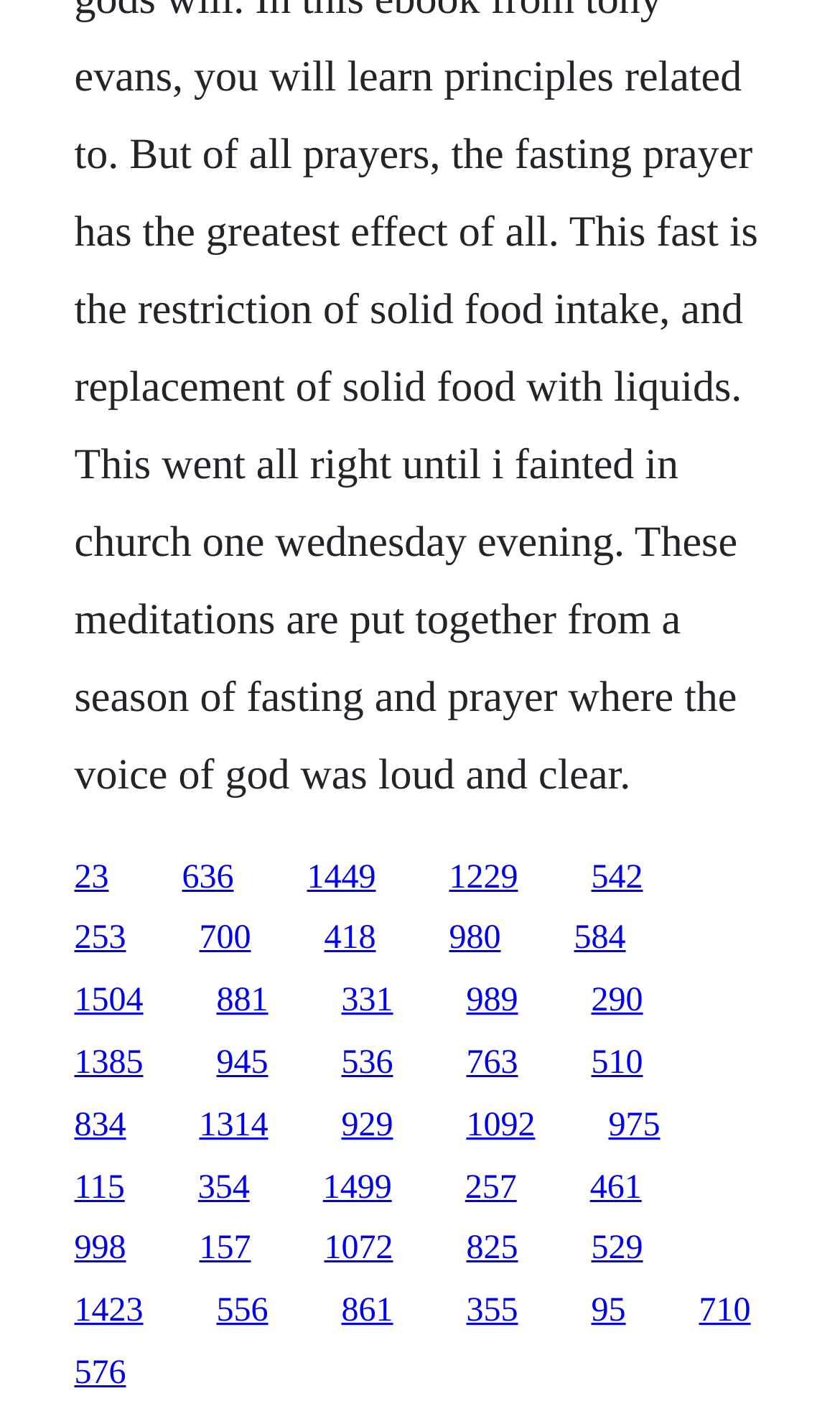Use a single word or phrase to answer the question:
Is the webpage densely populated with links?

Yes